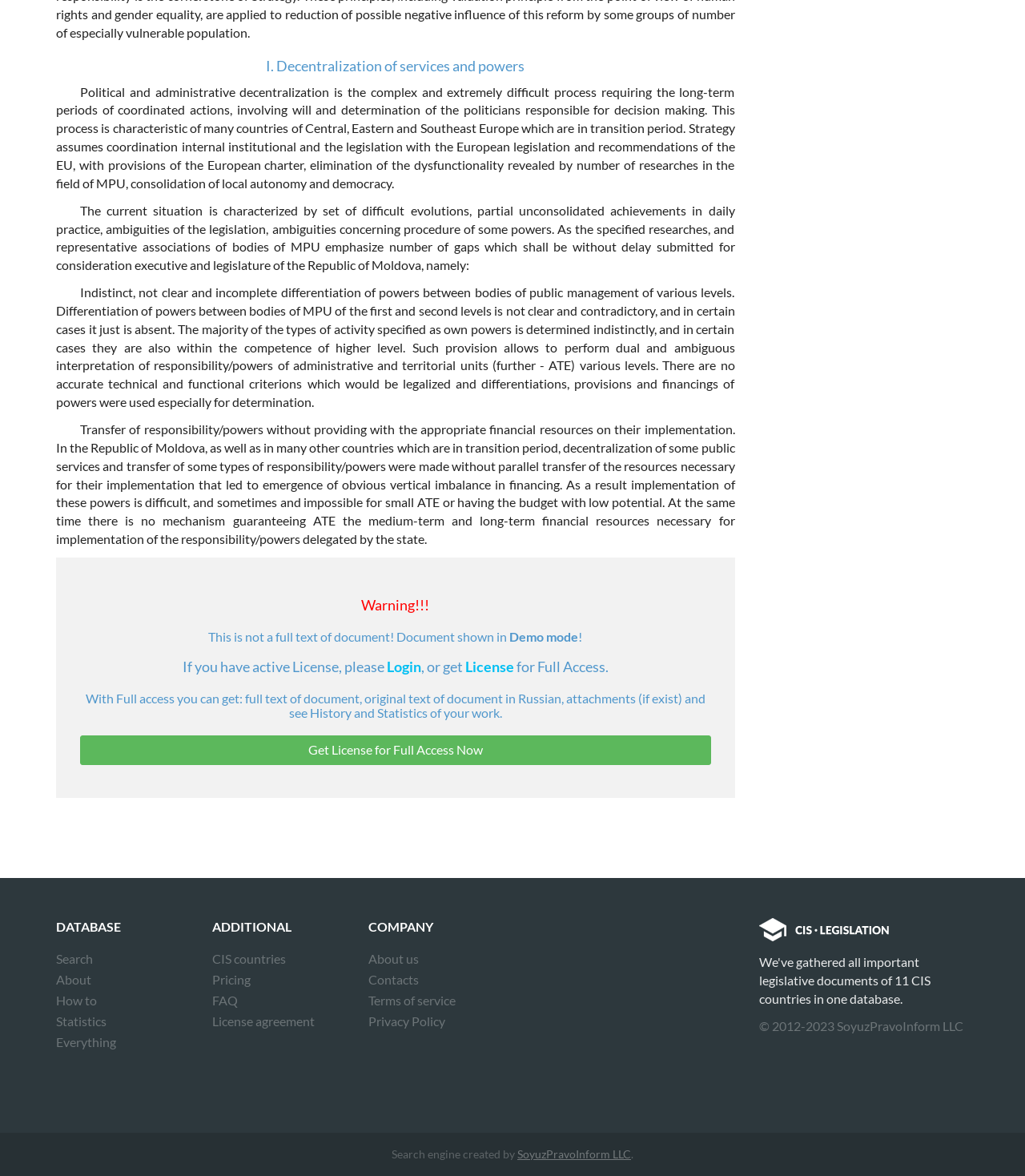Respond concisely with one word or phrase to the following query:
What is the warning about?

Not a full text of document